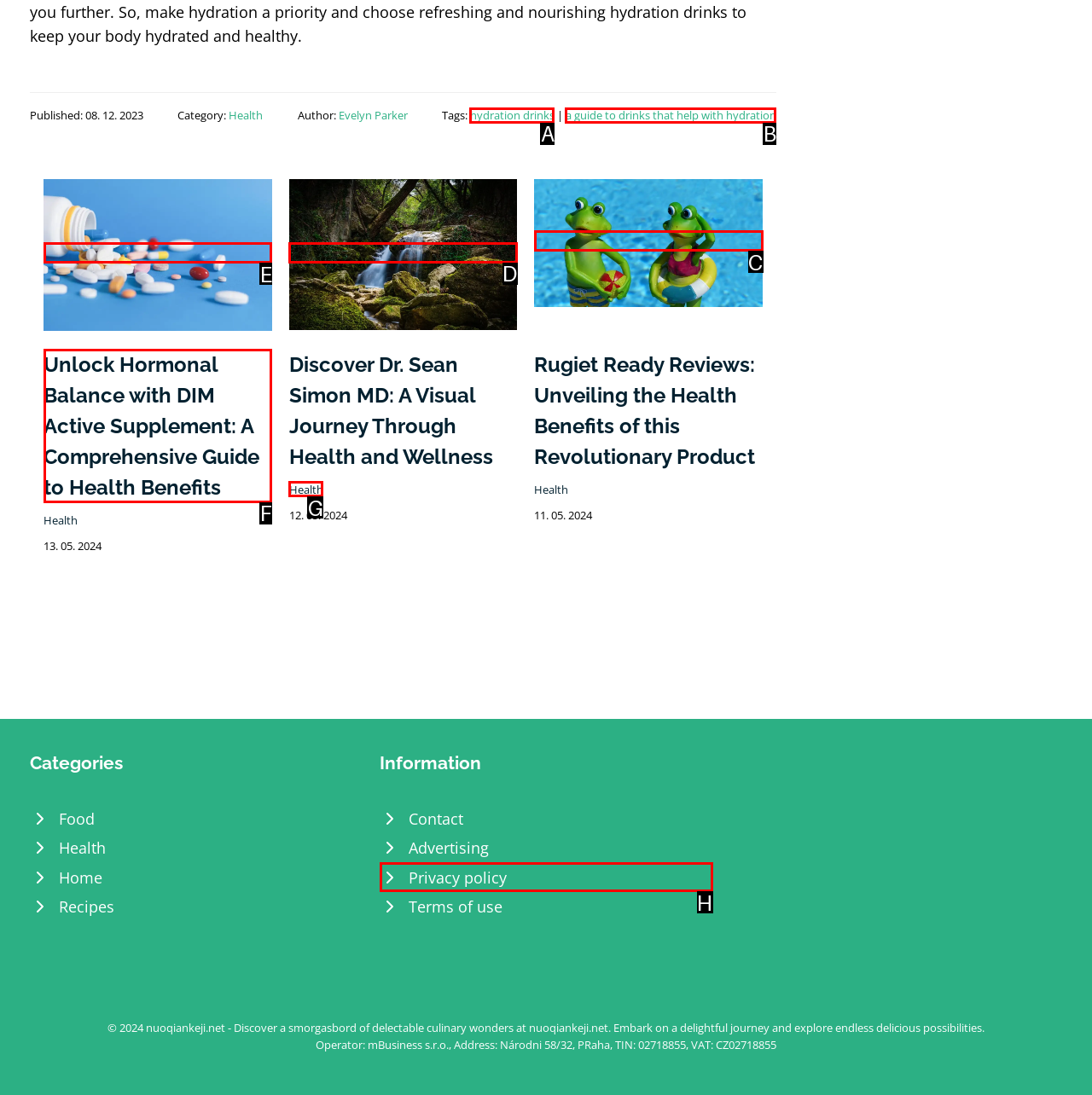Identify the correct UI element to click on to achieve the task: Submit a comment. Provide the letter of the appropriate element directly from the available choices.

None